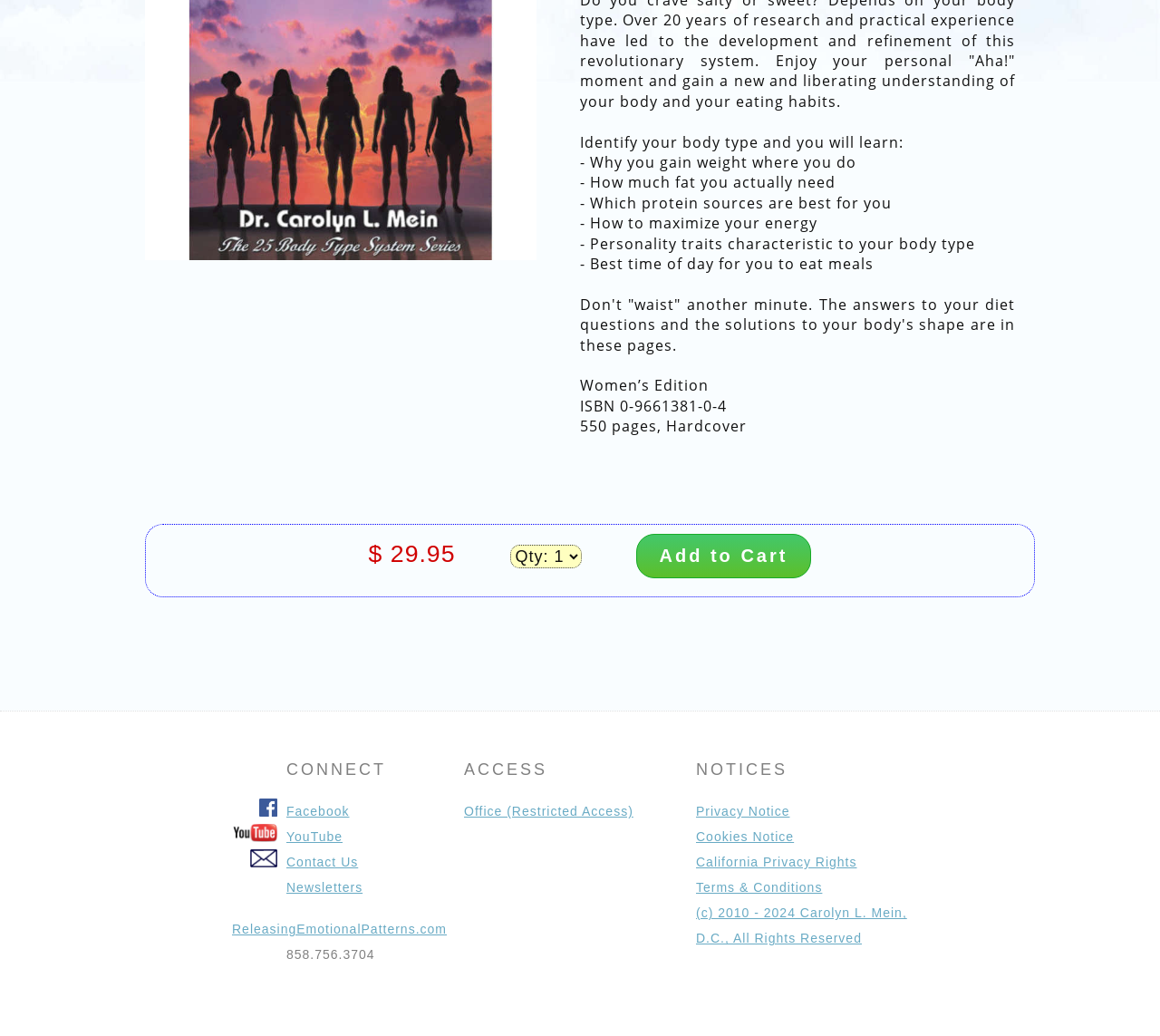Extract the bounding box coordinates for the UI element described by the text: "April 2023". The coordinates should be in the form of [left, top, right, bottom] with values between 0 and 1.

None